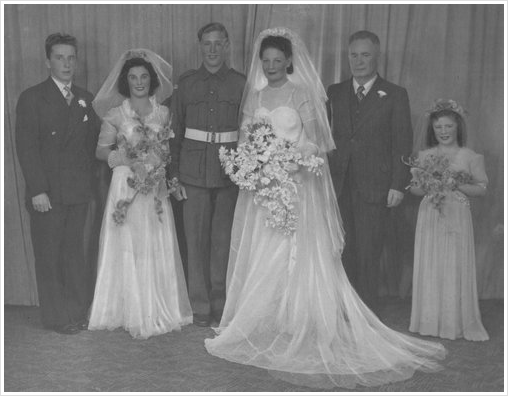How many people are in the photograph?
Using the image, respond with a single word or phrase.

Six